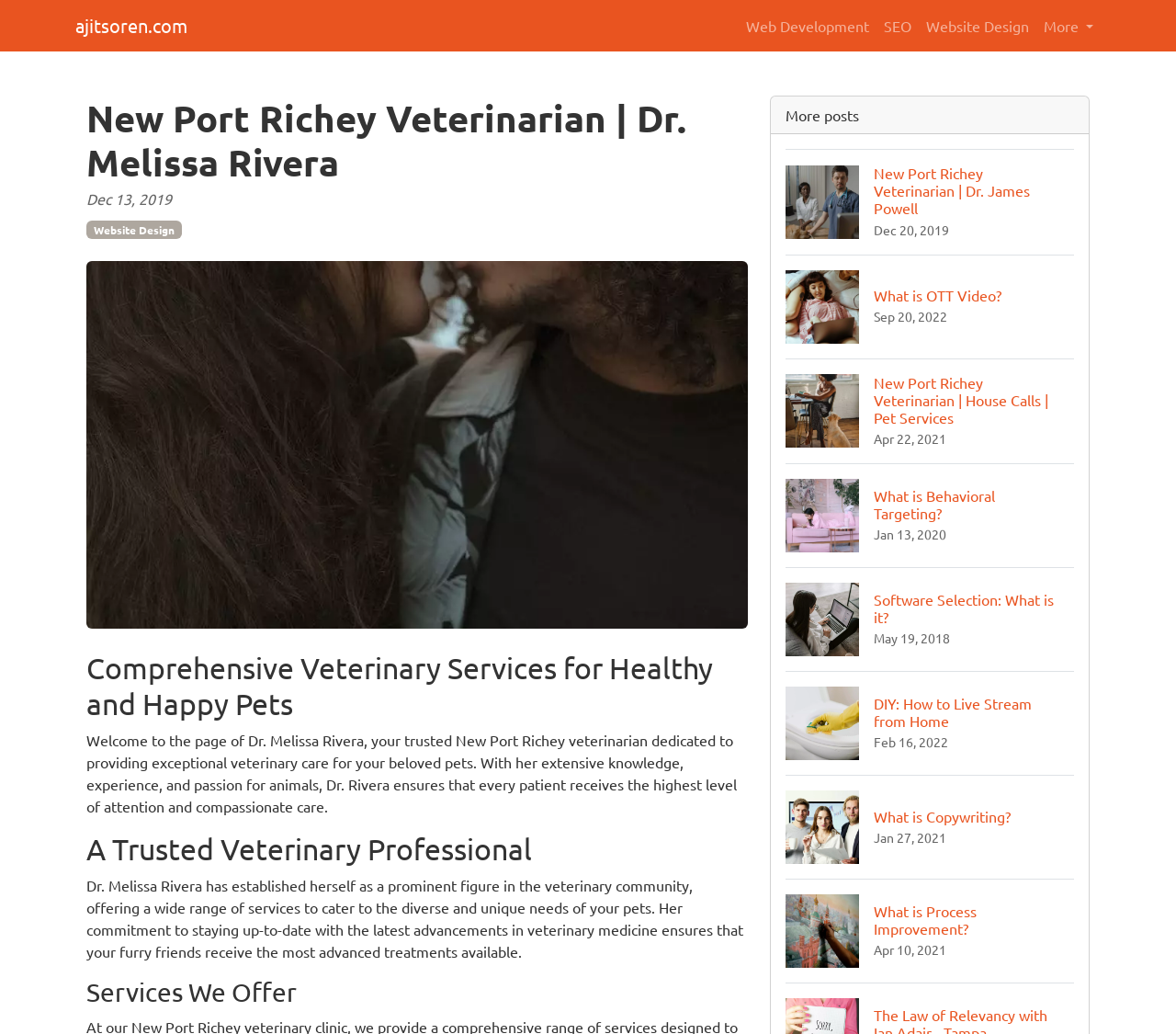Explain the webpage's design and content in an elaborate manner.

This webpage is about Dr. Melissa Rivera, a veterinarian in New Port Richey. At the top, there are four links to external websites, including "ajitsoren.com", "Web Development", "SEO", and "Website Design", followed by a "More" button. Below these links, there is a header section with the title "New Port Richey Veterinarian | Dr. Melissa Rivera" and a date "Dec 13, 2019". 

To the right of the header section, there is a large image. Below the image, there are four sections with headings: "Comprehensive Veterinary Services for Healthy and Happy Pets", "A Trusted Veterinary Professional", "Services We Offer", and a paragraph of text describing Dr. Rivera's veterinary services and her commitment to providing exceptional care for pets.

On the right side of the page, there are six links to other articles or blog posts, each with a heading, an image, and a date. These links are stacked vertically, with the most recent one at the top. The headings of these links include "New Port Richey Veterinarian | Dr. James Powell", "What is OTT Video?", "New Port Richey Veterinarian | House Calls | Pet Services", "What is Behavioral Targeting?", "Software Selection: What is it?", "DIY: How to Live Stream from Home", "What is Copywriting?", and "What is Process Improvement?".